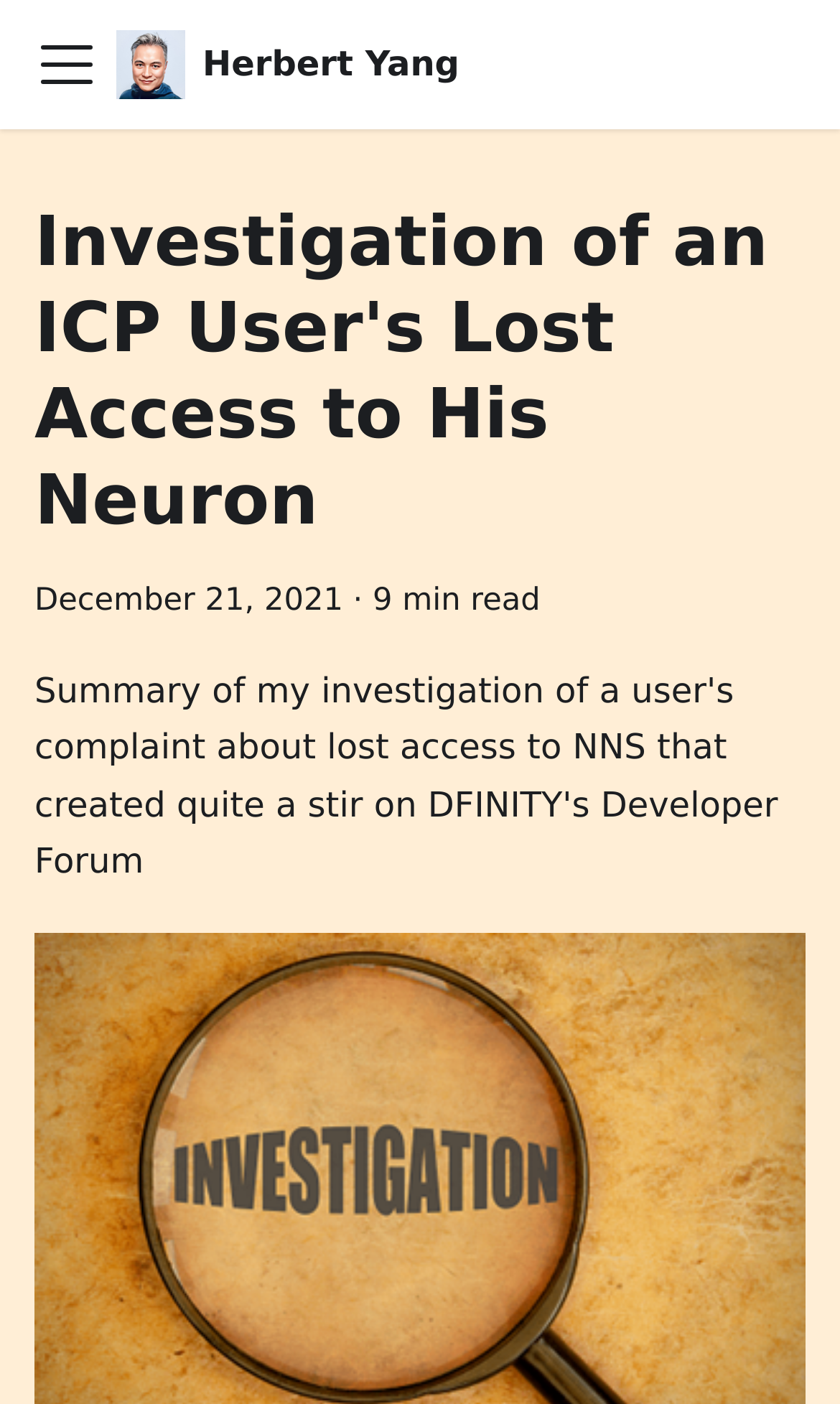From the given element description: "Herbert Yang", find the bounding box for the UI element. Provide the coordinates as four float numbers between 0 and 1, in the order [left, top, right, bottom].

[0.138, 0.021, 0.547, 0.071]